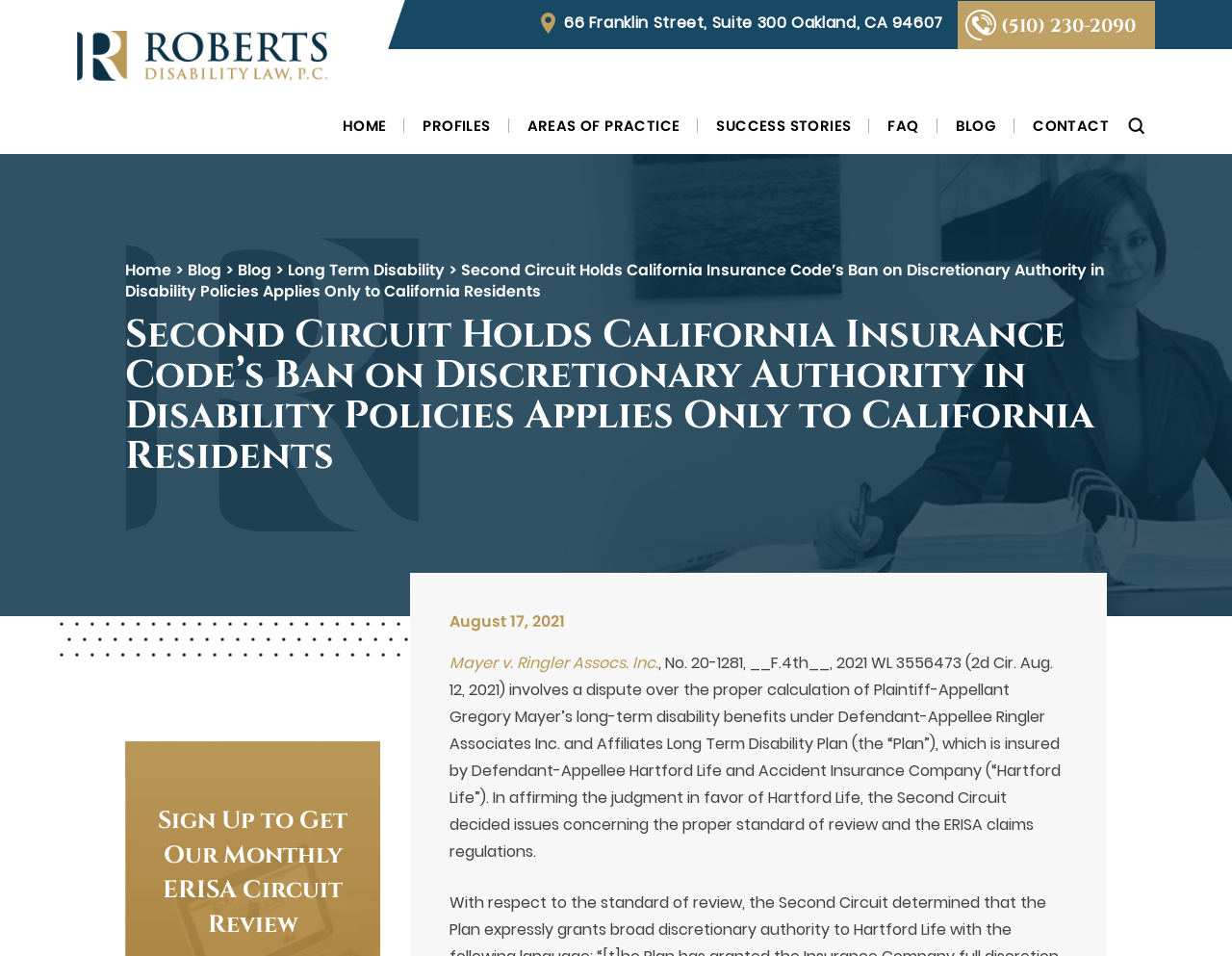Respond concisely with one word or phrase to the following query:
What is the address of the law firm?

66 Franklin Street, Suite 300 Oakland, CA 94607